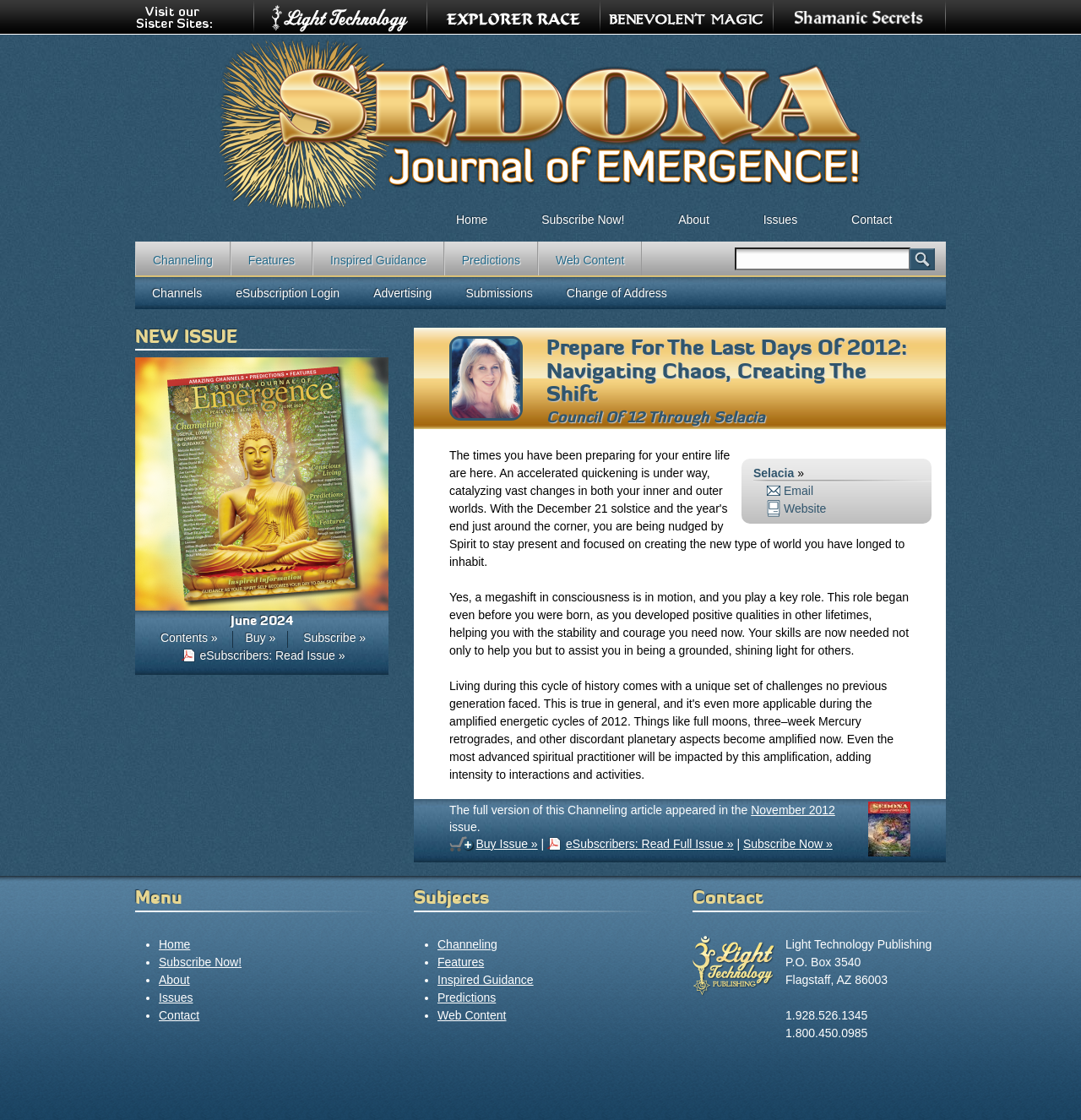Determine the bounding box coordinates of the area to click in order to meet this instruction: "Visit our Sister Sites".

[0.125, 0.0, 0.198, 0.03]